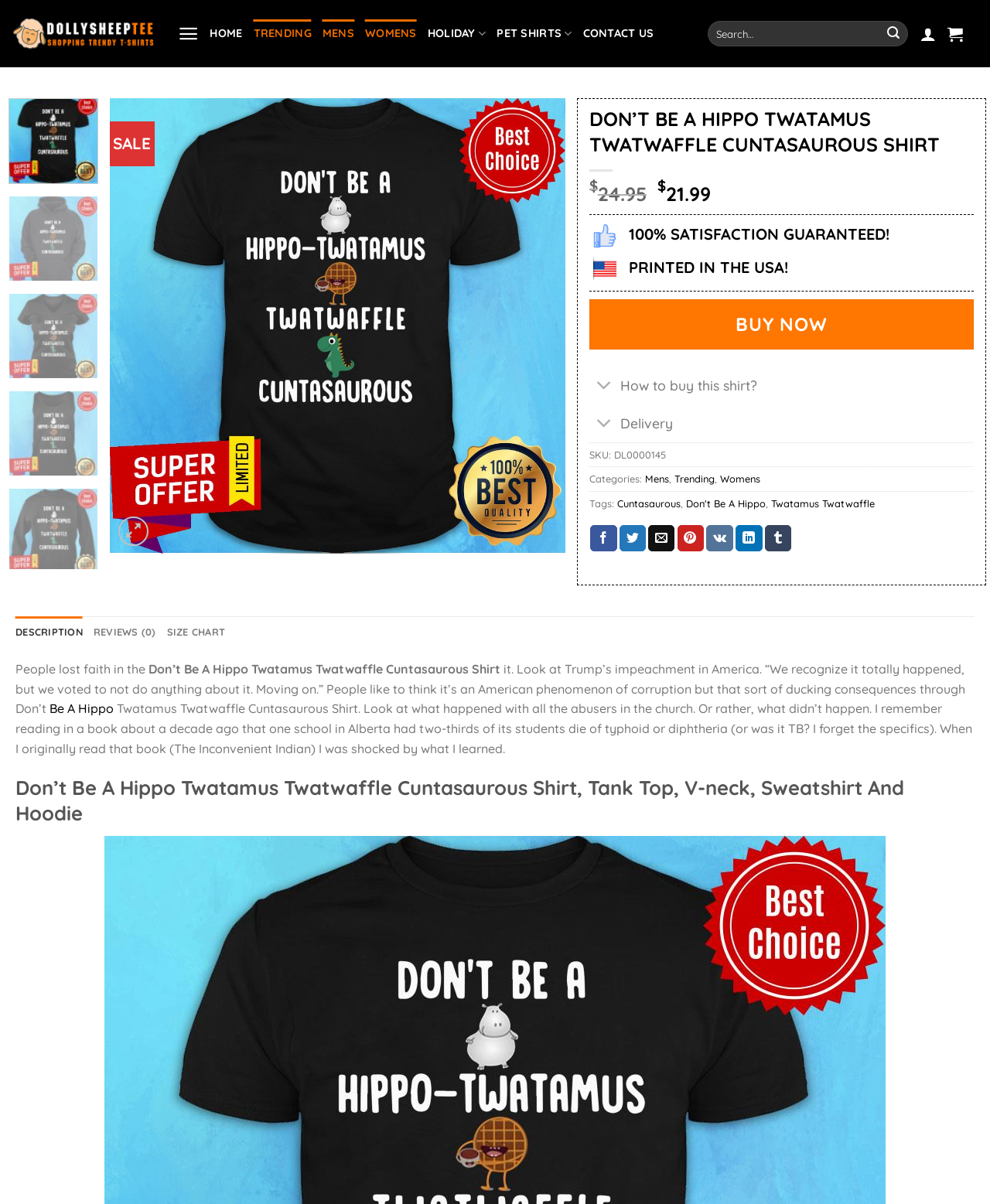What is the name of the shirt?
Please interpret the details in the image and answer the question thoroughly.

I found the answer by looking at the title of the webpage and the image description, which both mention the name of the shirt.